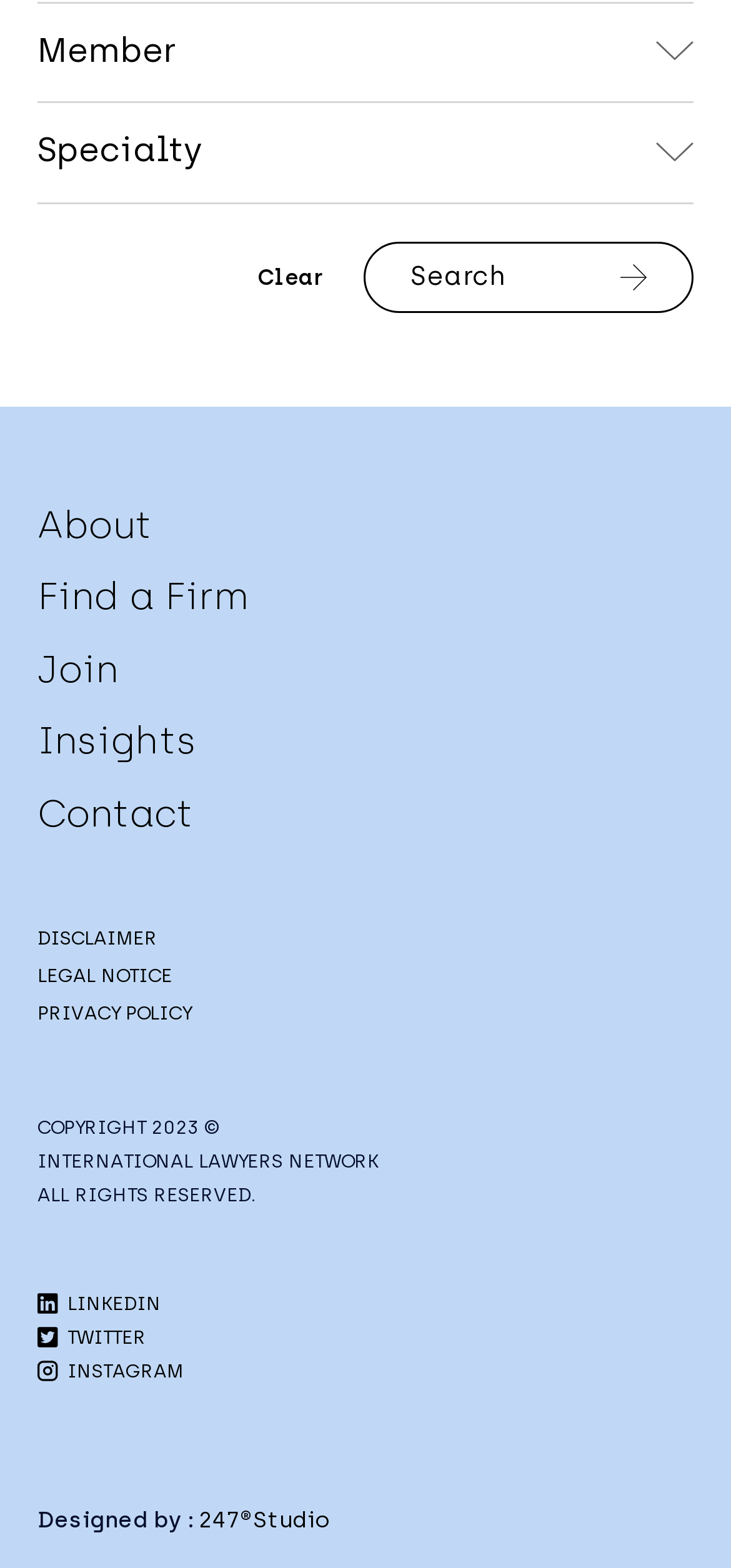How many comboboxes are on the page? From the image, respond with a single word or brief phrase.

2